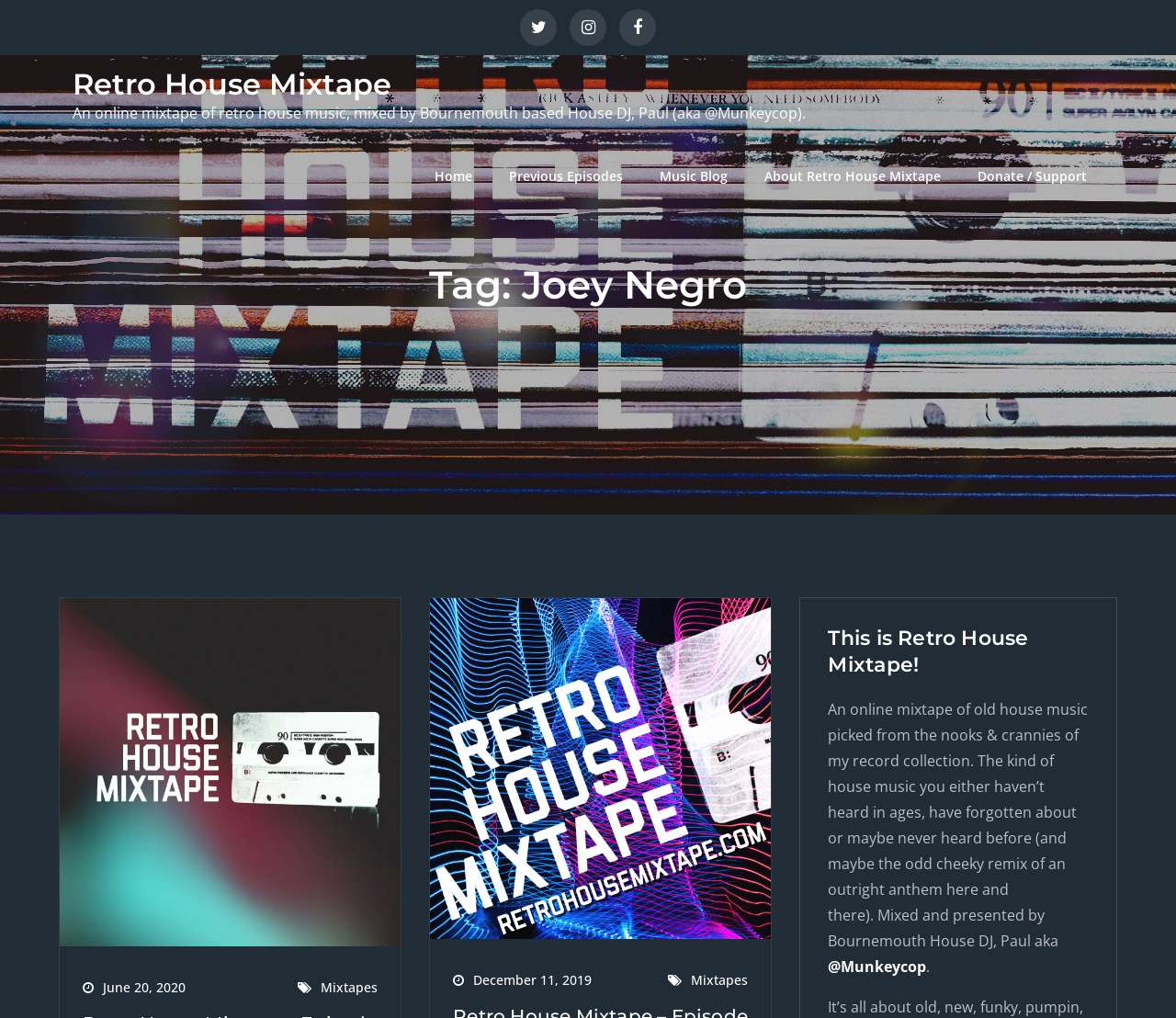What is the date of the episode 'Retro House Mixtape - Ep87 - Feat Sasha & Way Out West'?
Based on the image, please offer an in-depth response to the question.

The answer can be found in the link 'June 20, 2020' which is associated with the episode 'Retro House Mixtape - Ep87 - Feat Sasha & Way Out West' and indicates that the date of the episode is June 20, 2020.